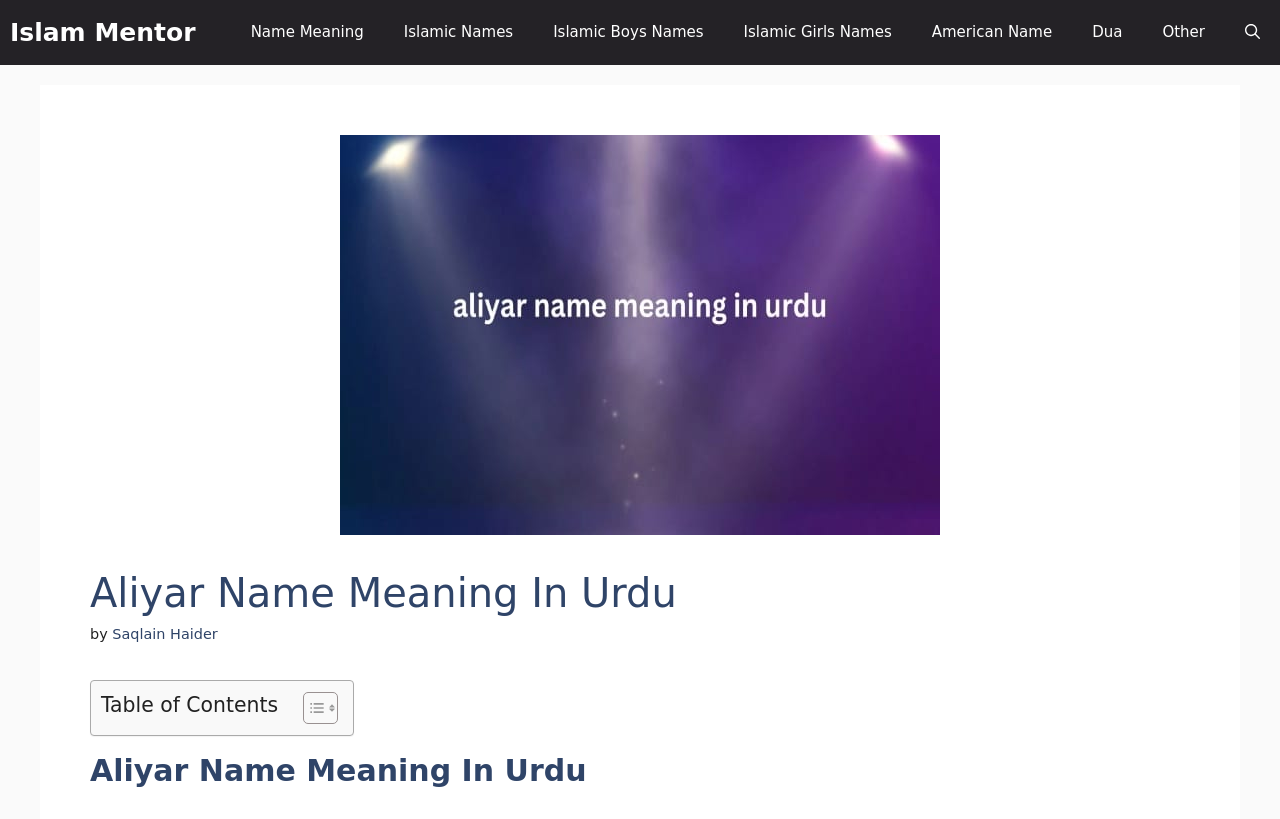Please predict the bounding box coordinates of the element's region where a click is necessary to complete the following instruction: "Click on Islamic Names". The coordinates should be represented by four float numbers between 0 and 1, i.e., [left, top, right, bottom].

[0.3, 0.0, 0.417, 0.079]